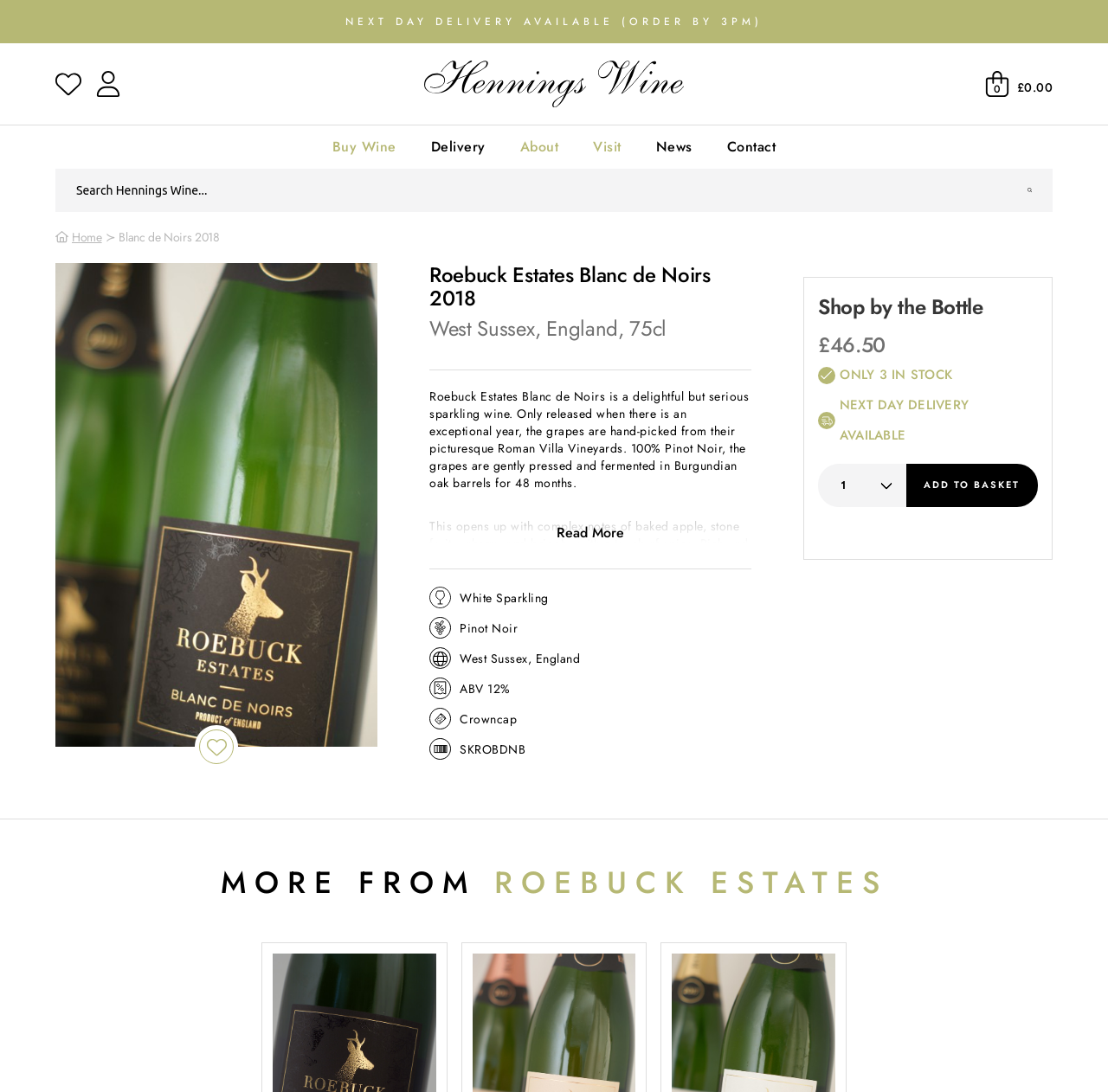What is the price of the wine?
Please analyze the image and answer the question with as much detail as possible.

I found the text '£46.50' on the webpage, which is located near the 'Shop by the Bottle' section, indicating that the price of the wine is £46.50.